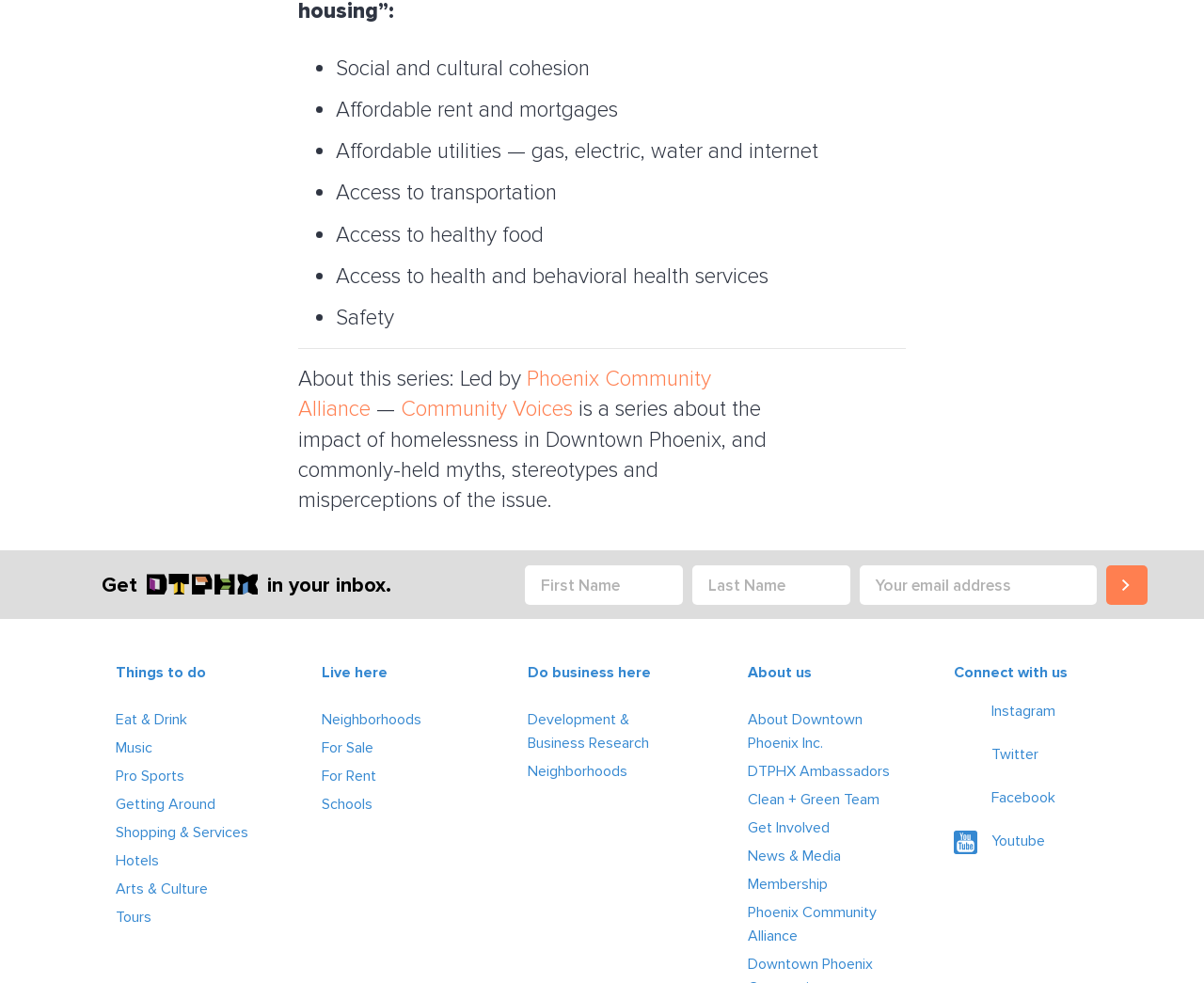Please determine the bounding box coordinates for the element that should be clicked to follow these instructions: "Get involved with Downtown Phoenix Inc.".

[0.621, 0.831, 0.75, 0.855]